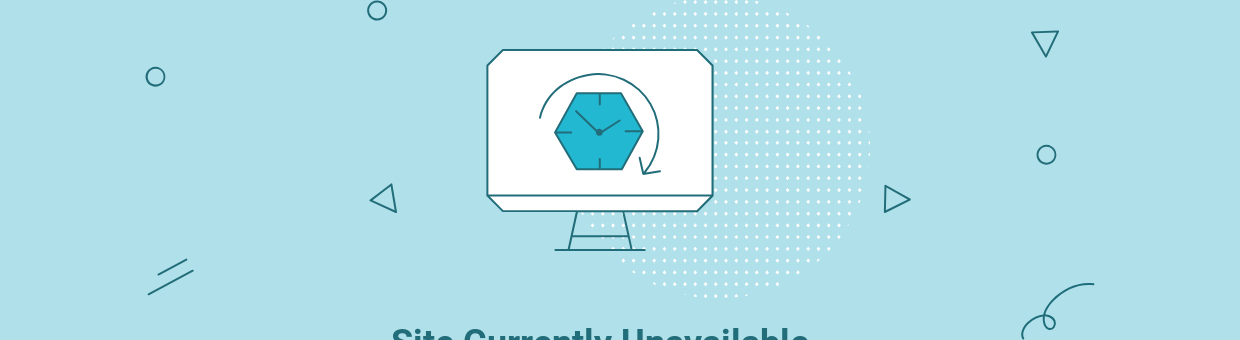Thoroughly describe everything you see in the image.

The image features a stylized graphic showing a computer monitor displaying a hexagonal clock face, symbolizing a site that is temporarily unavailable. The background is a soothing light blue, adorned with abstract shapes and patterns, including dotted circles and angular designs, adding a modern touch. Below the monitor, the text "Site Currently Unavailable" is prominently displayed in a bold, dark font, clearly indicating the message. This visual conveys a sense of downtime, suggesting that users should check back later or contact their hosting provider for assistance.